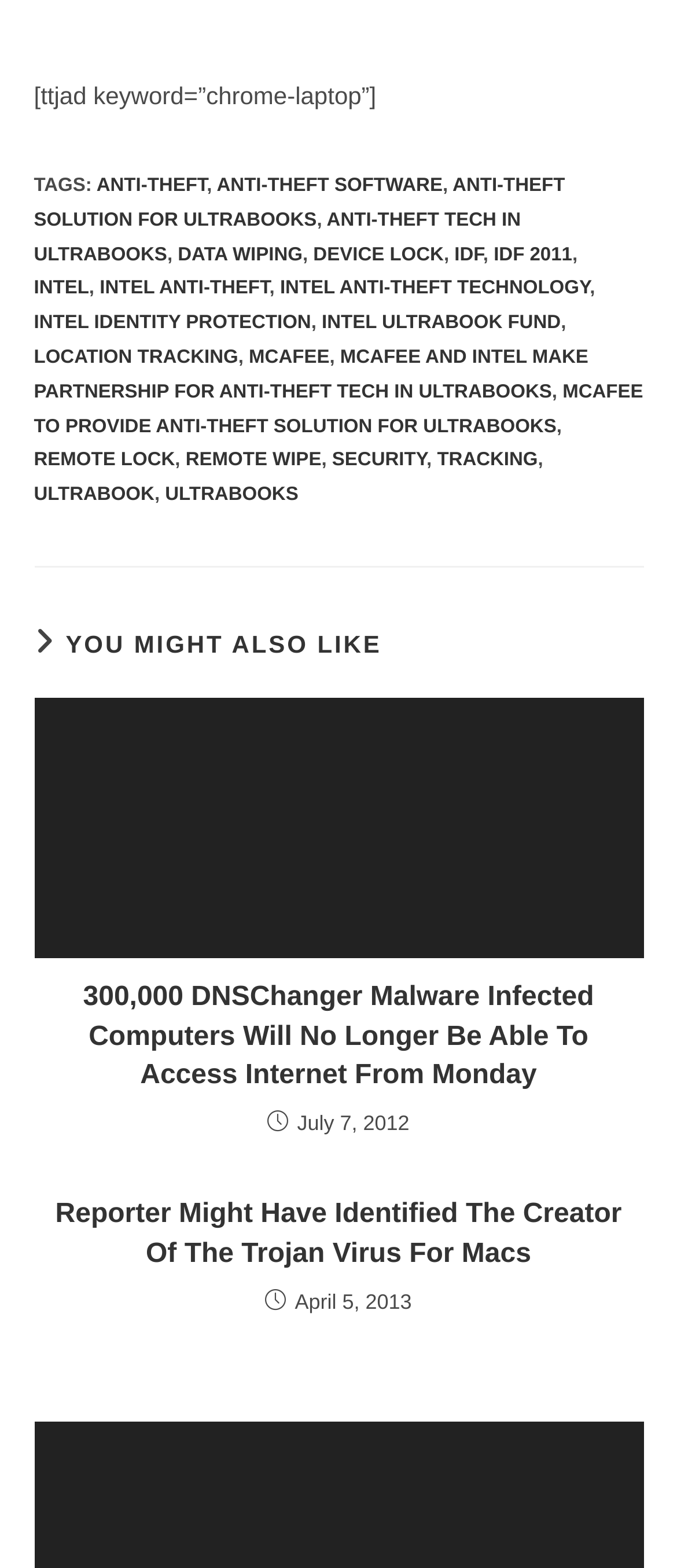Reply to the question below using a single word or brief phrase:
What is the purpose of the 'YOU MIGHT ALSO LIKE' section?

To suggest related articles